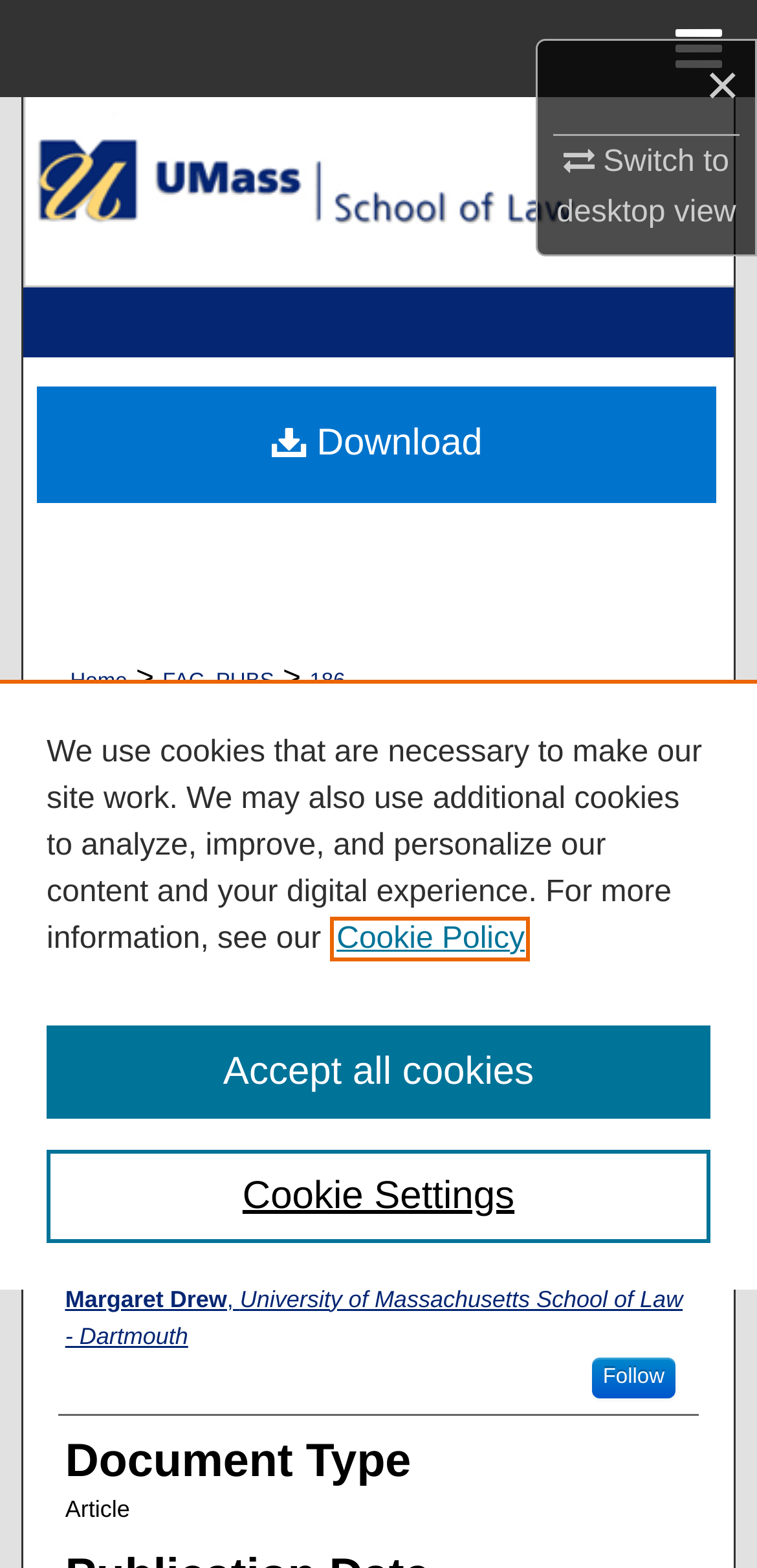What is the type of document?
Answer the question in as much detail as possible.

I found the answer by looking at the heading 'Document Type' and its corresponding StaticText 'Article', which indicates that the document type is an article.